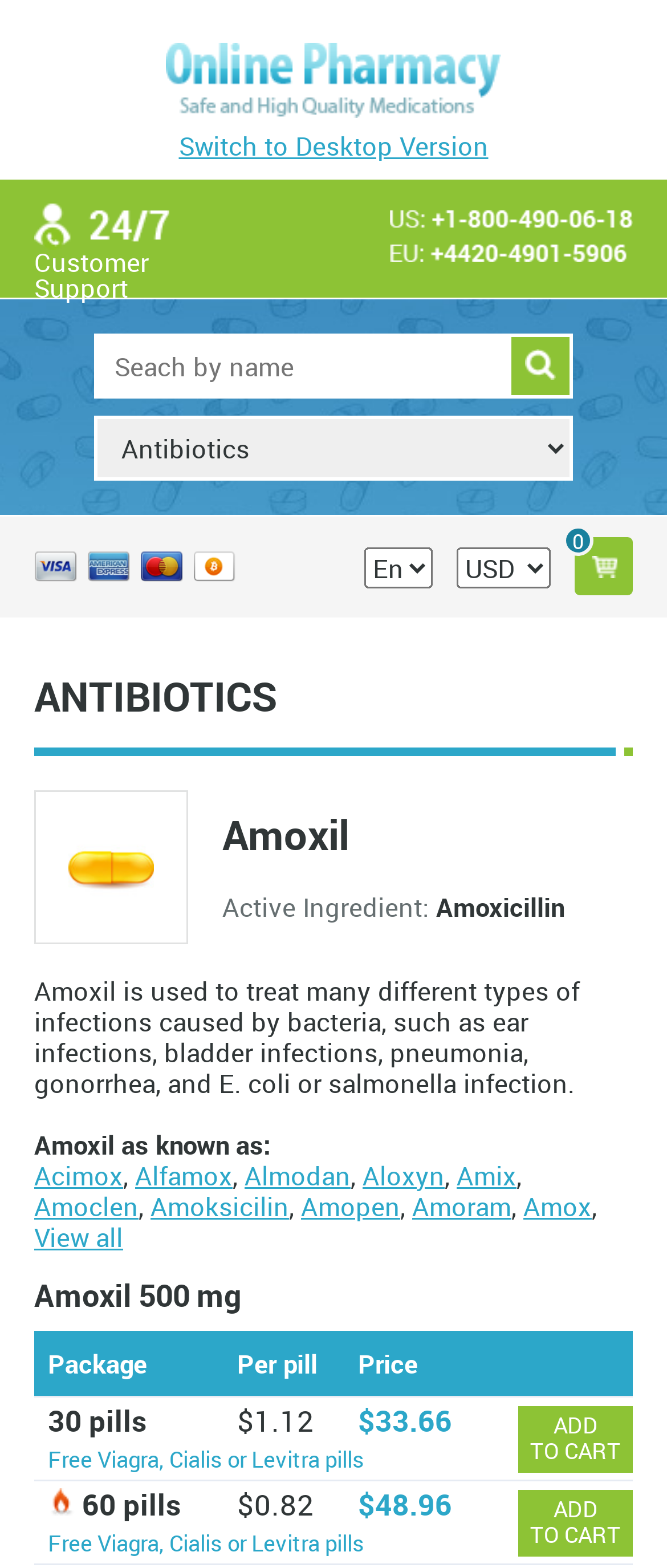Answer the question using only one word or a concise phrase: What is the category of medications being described?

Antibiotics